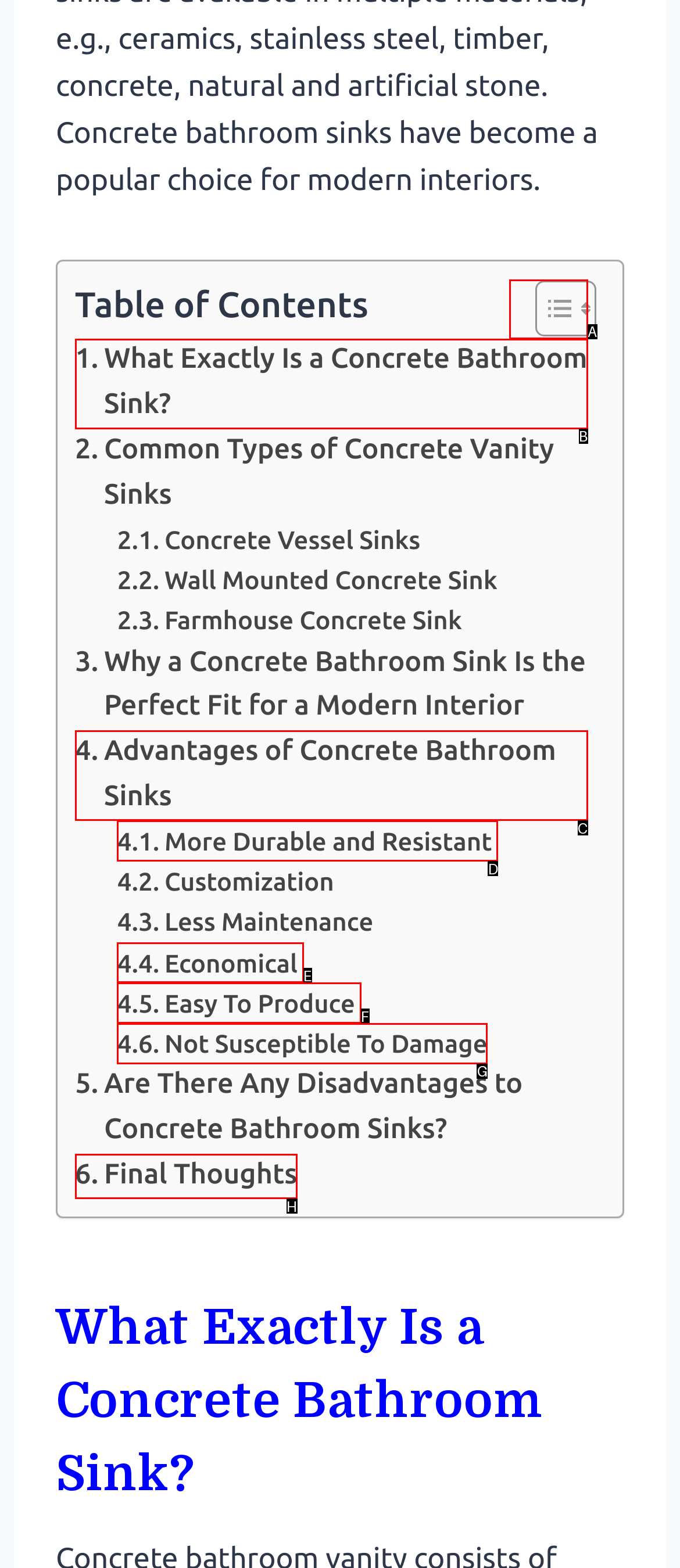From the available choices, determine which HTML element fits this description: Final Thoughts Respond with the correct letter.

H